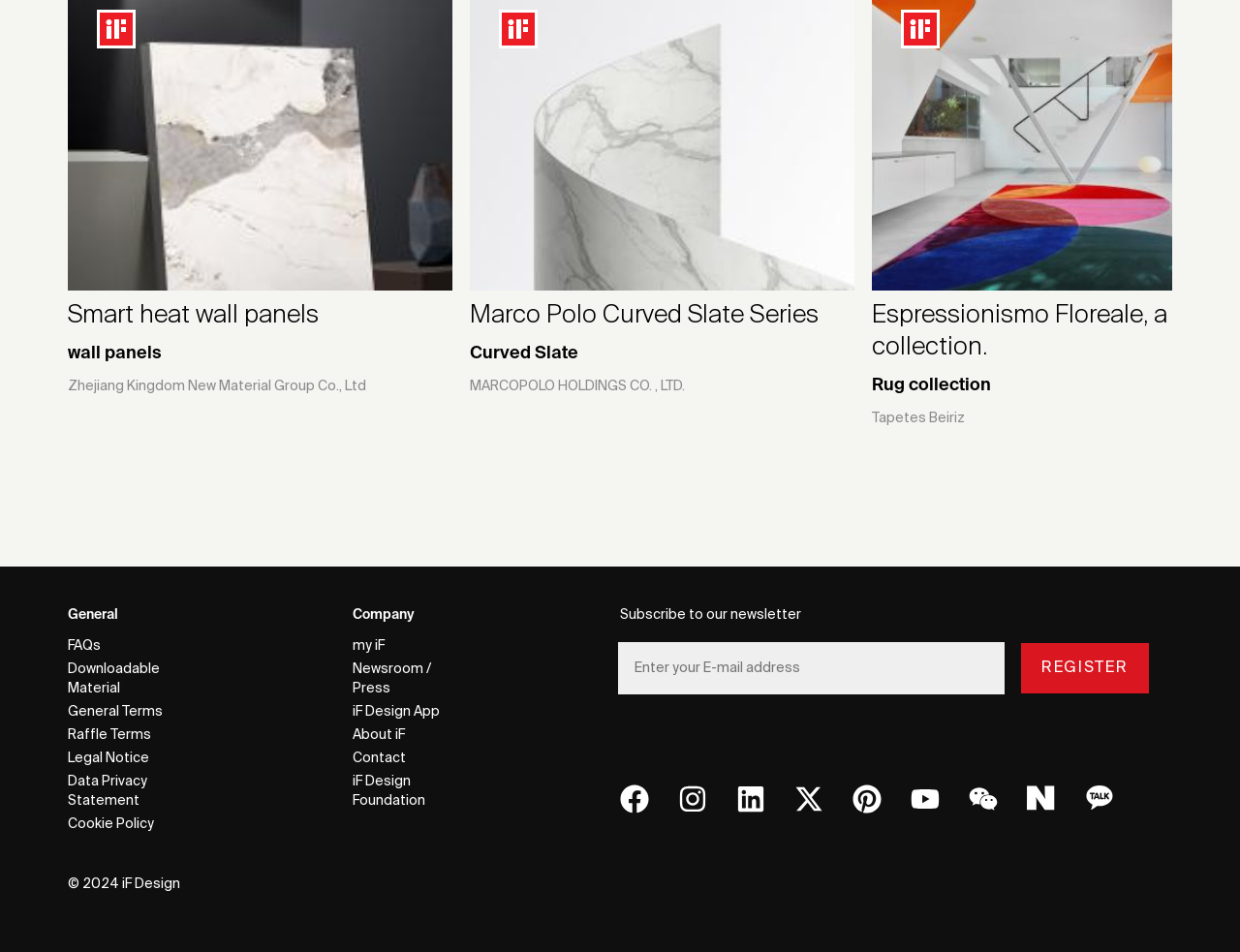What is the purpose of the textbox?
From the image, respond with a single word or phrase.

Enter your E-mail address